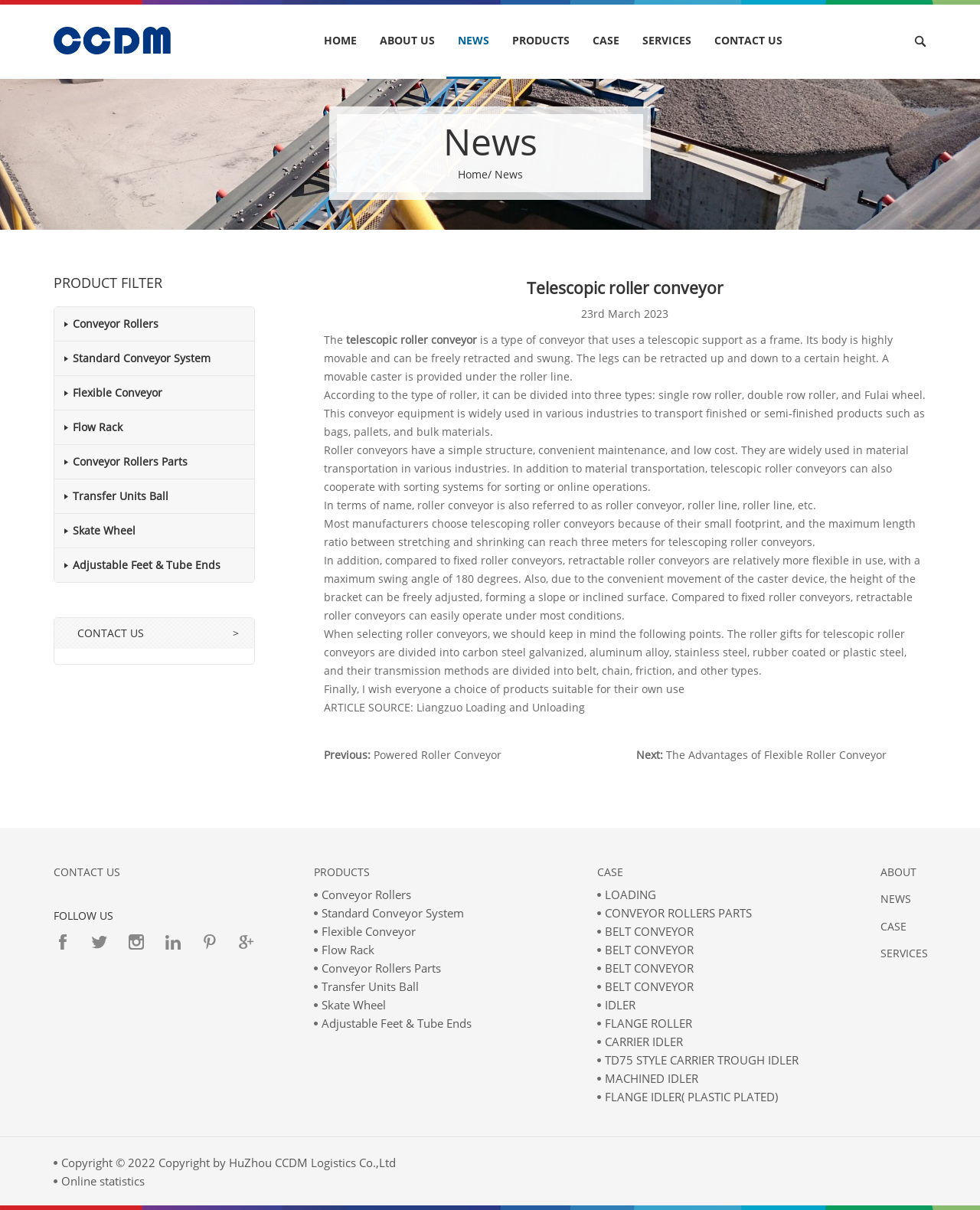Please locate the bounding box coordinates of the element that should be clicked to complete the given instruction: "Contact us through the link".

[0.717, 0.029, 0.81, 0.038]